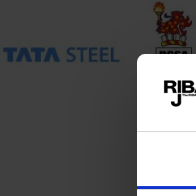Give a thorough and detailed caption for the image.

The image showcases the logos of two prominent organizations, TATA Steel and RIBAJ (Royal Institute of British Architects Journal). The TATA Steel logo is presented in bold, capitalized letters, emphasizing its strength and industrial nature, while the RIBAJ logo appears in a sleek, modern design, highlighting its focus on architectural excellence. This visual composition signifies a partnership or collaboration between these entities, indicative of a shared commitment to innovation and quality within the architectural and construction industries. The backdrop is neutral, ensuring that the logos stand out prominently, reinforcing brand recognition.